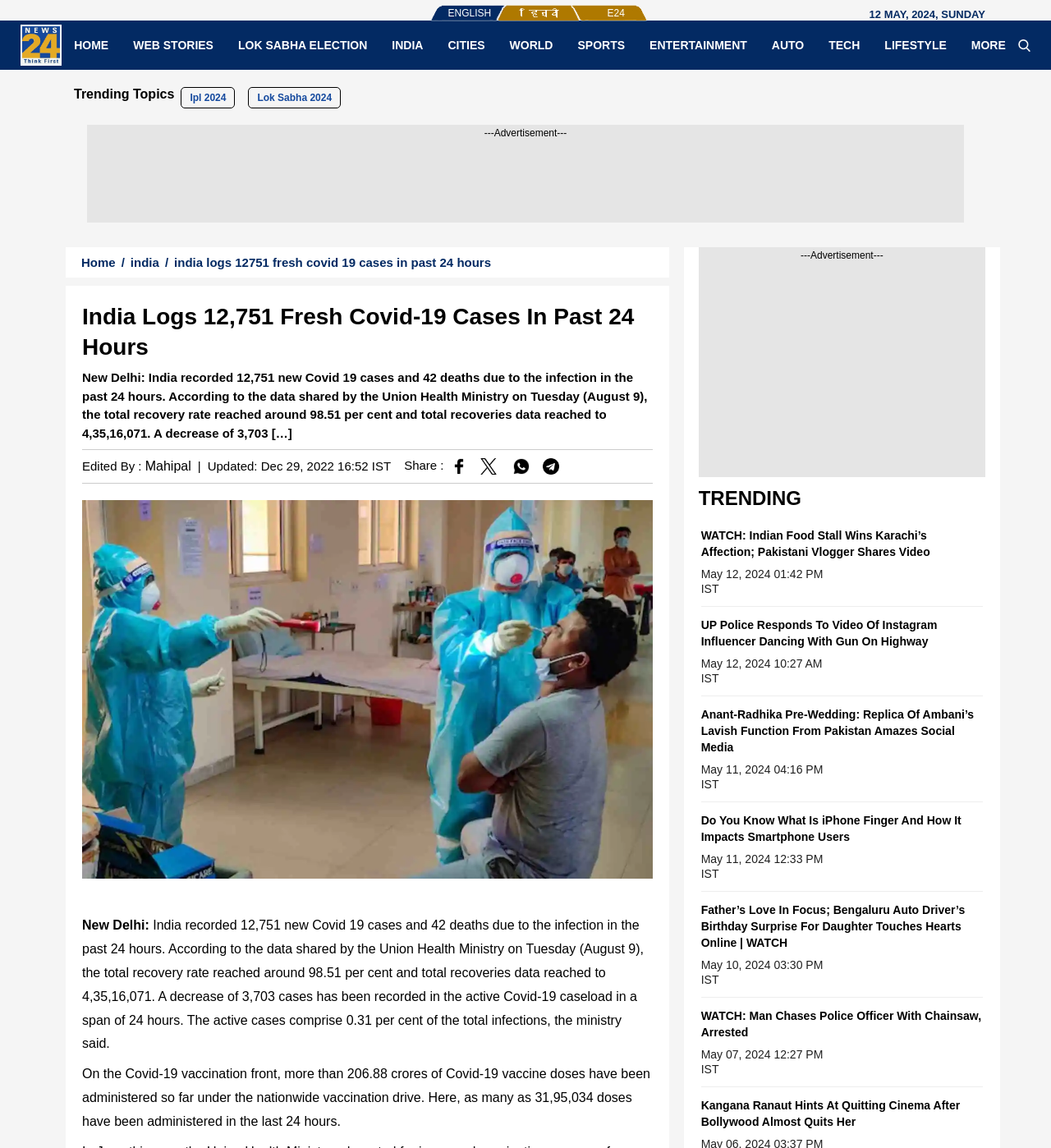Select the bounding box coordinates of the element I need to click to carry out the following instruction: "Click on the 'WATCH: Indian Food Stall Wins Karachi’s Affection; Pakistani Vlogger Shares Video' link".

[0.667, 0.461, 0.885, 0.494]